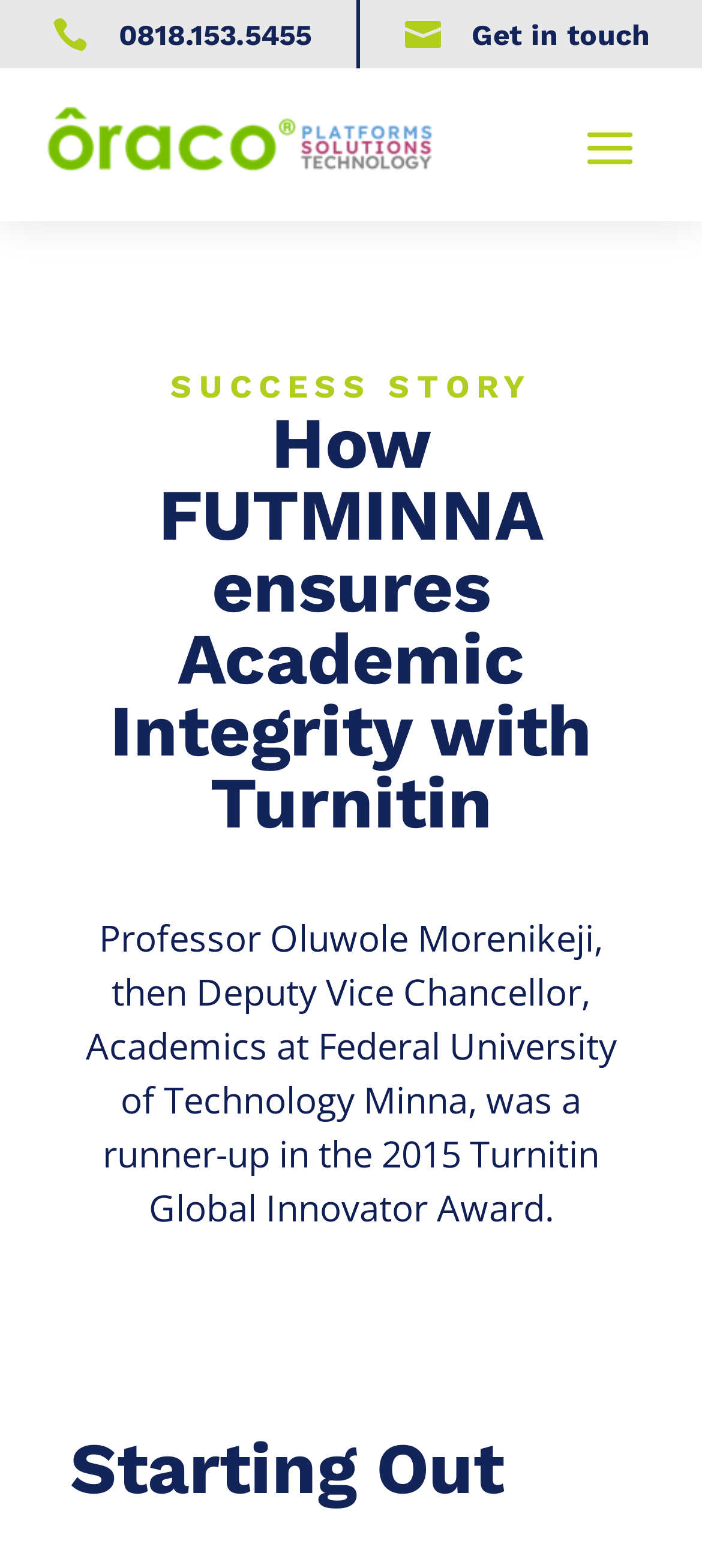What is the section title after 'SUCCESS STORY'?
Using the picture, provide a one-word or short phrase answer.

How FUTMINNA ensures Academic Integrity with Turnitin